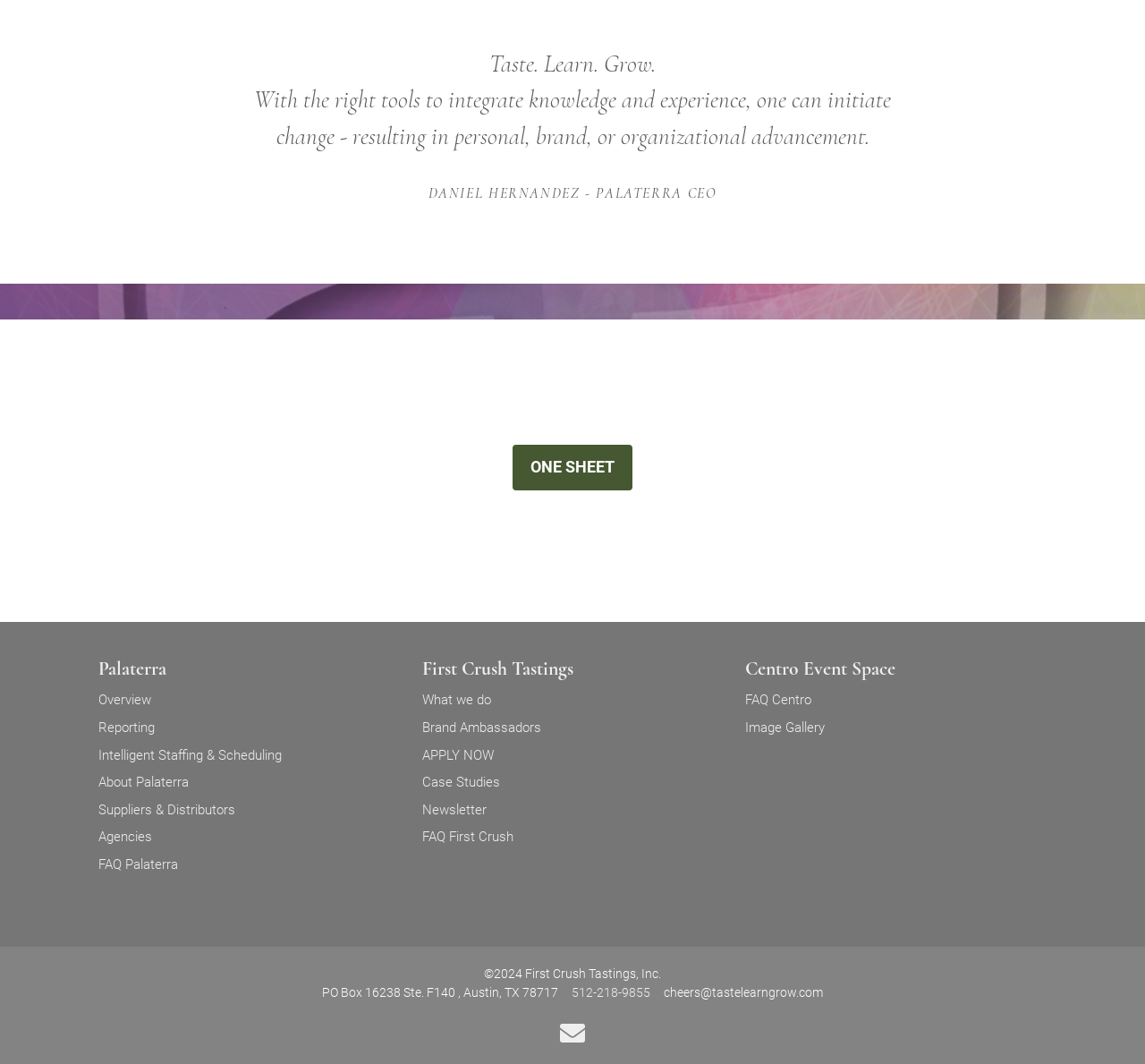What is the name of the CEO?
Give a detailed and exhaustive answer to the question.

The CEO's name is mentioned in the blockquote element with the text 'DANIEL HERNANDEZ - PALATERRA CEO'.